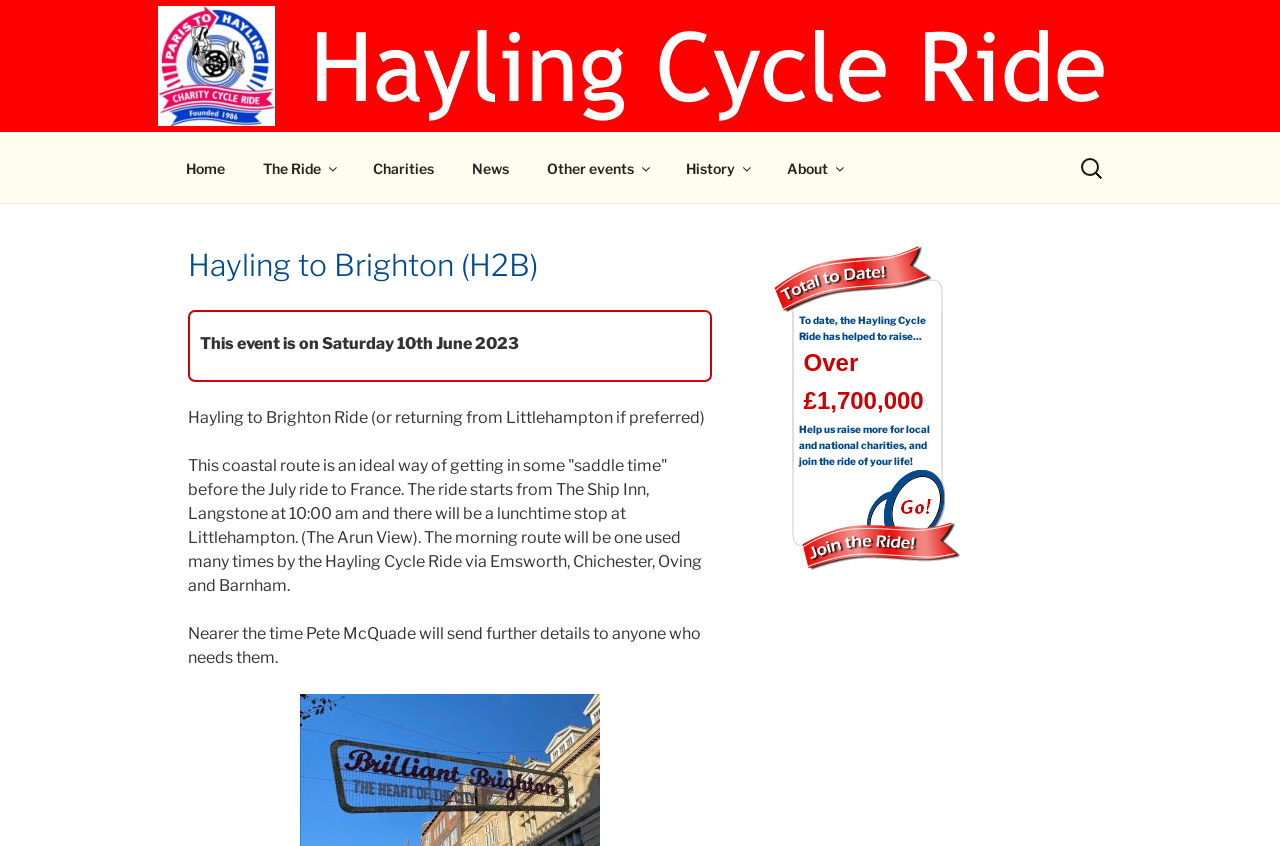What is the name of the starting point of the ride?
Please provide a single word or phrase as your answer based on the screenshot.

The Ship Inn, Langstone